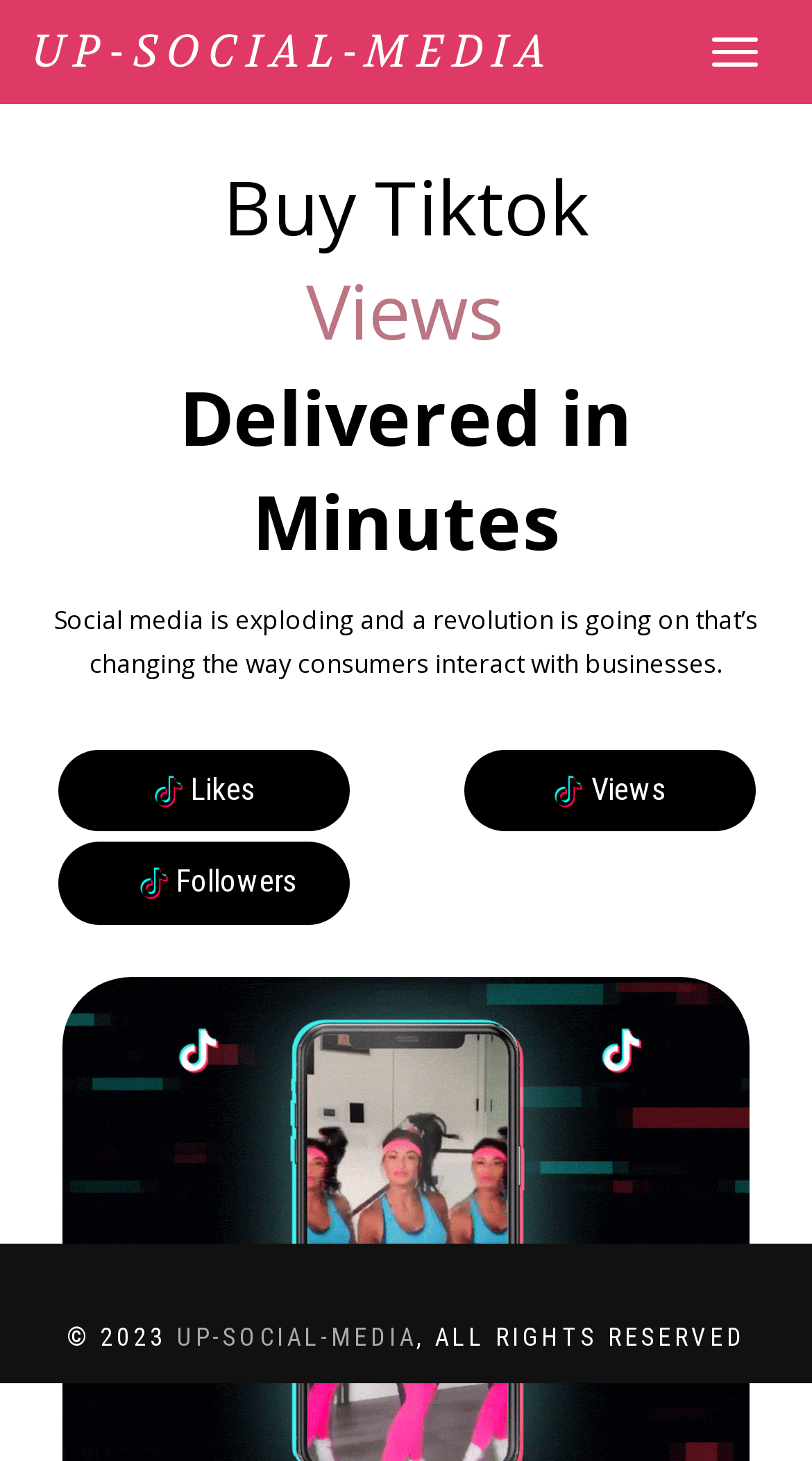Please find the bounding box coordinates of the element that must be clicked to perform the given instruction: "Click the Toggle navigation button". The coordinates should be four float numbers from 0 to 1, i.e., [left, top, right, bottom].

[0.849, 0.011, 0.962, 0.06]